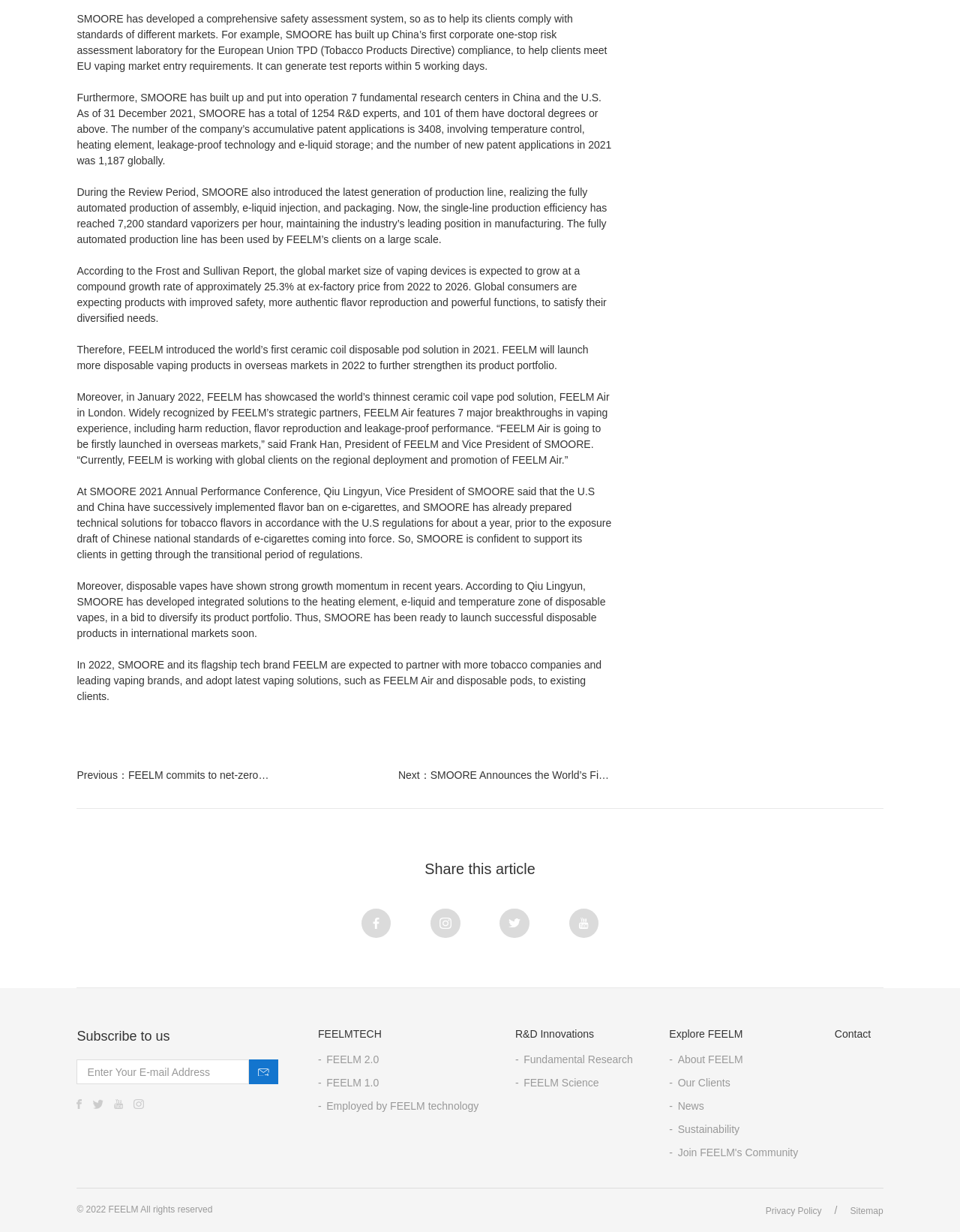Please identify the coordinates of the bounding box for the clickable region that will accomplish this instruction: "Click the 'Sitemap' link".

[0.886, 0.978, 0.92, 0.987]